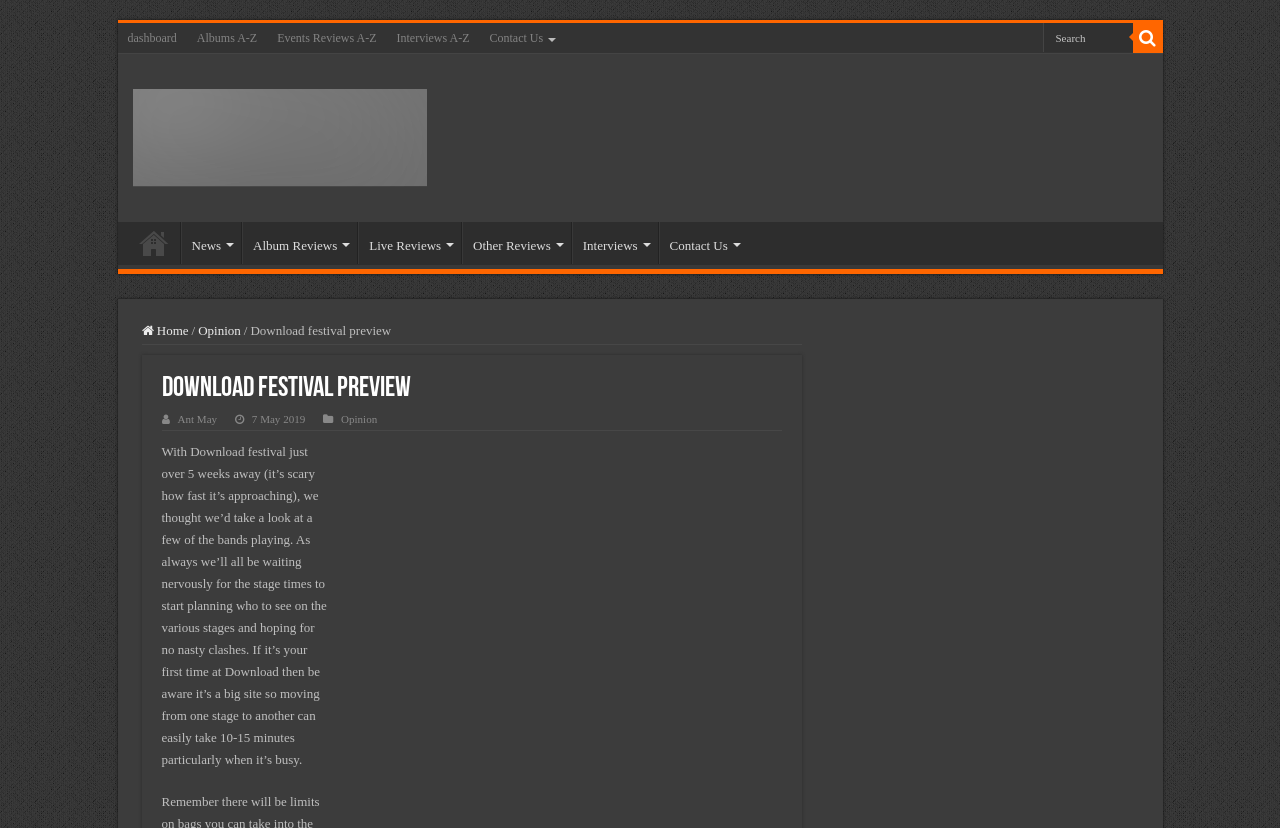Examine the image and give a thorough answer to the following question:
What is the author of the article?

The question is asking about the author of the article. By looking at the link 'Ant May' below the heading 'Download festival preview', we can conclude that the author of the article is Ant May.